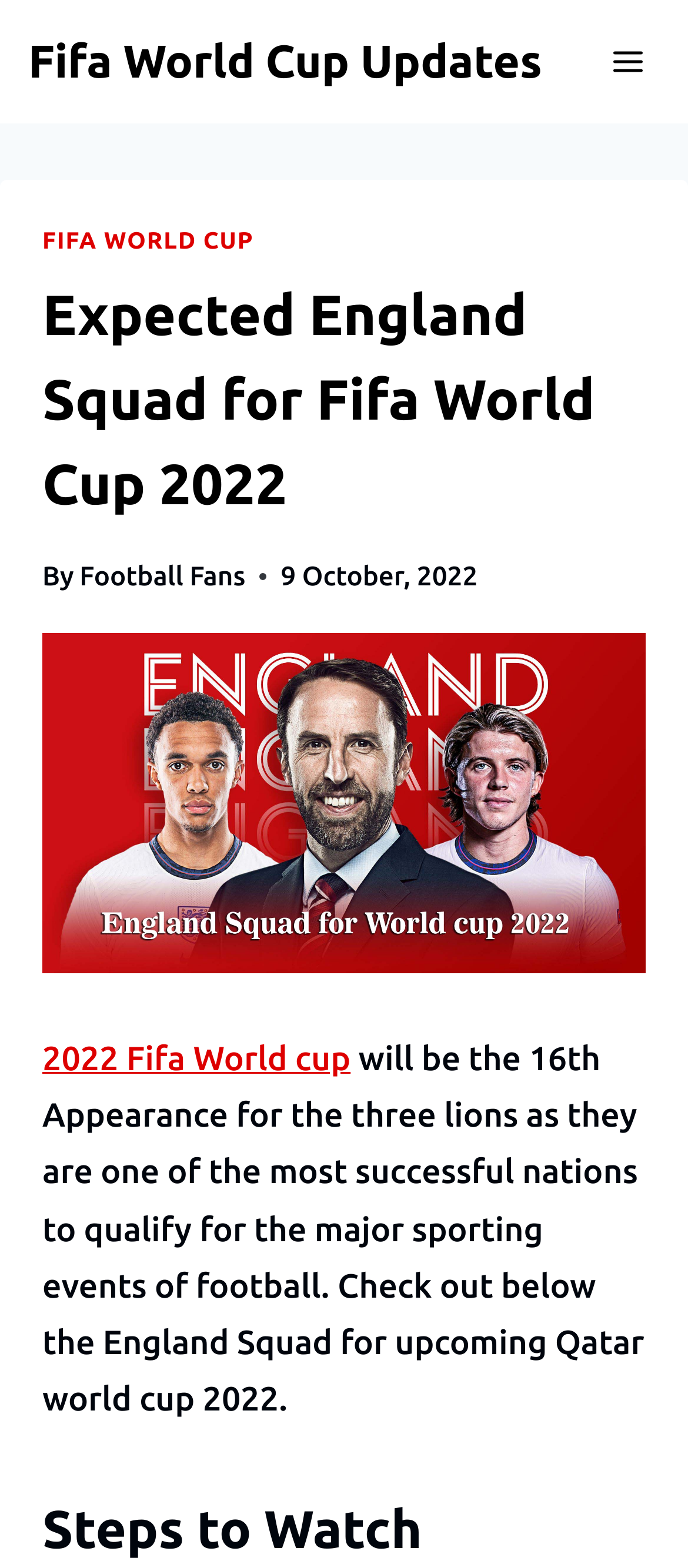Locate the bounding box of the UI element described by: "Fifa World Cup" in the given webpage screenshot.

[0.062, 0.145, 0.369, 0.162]